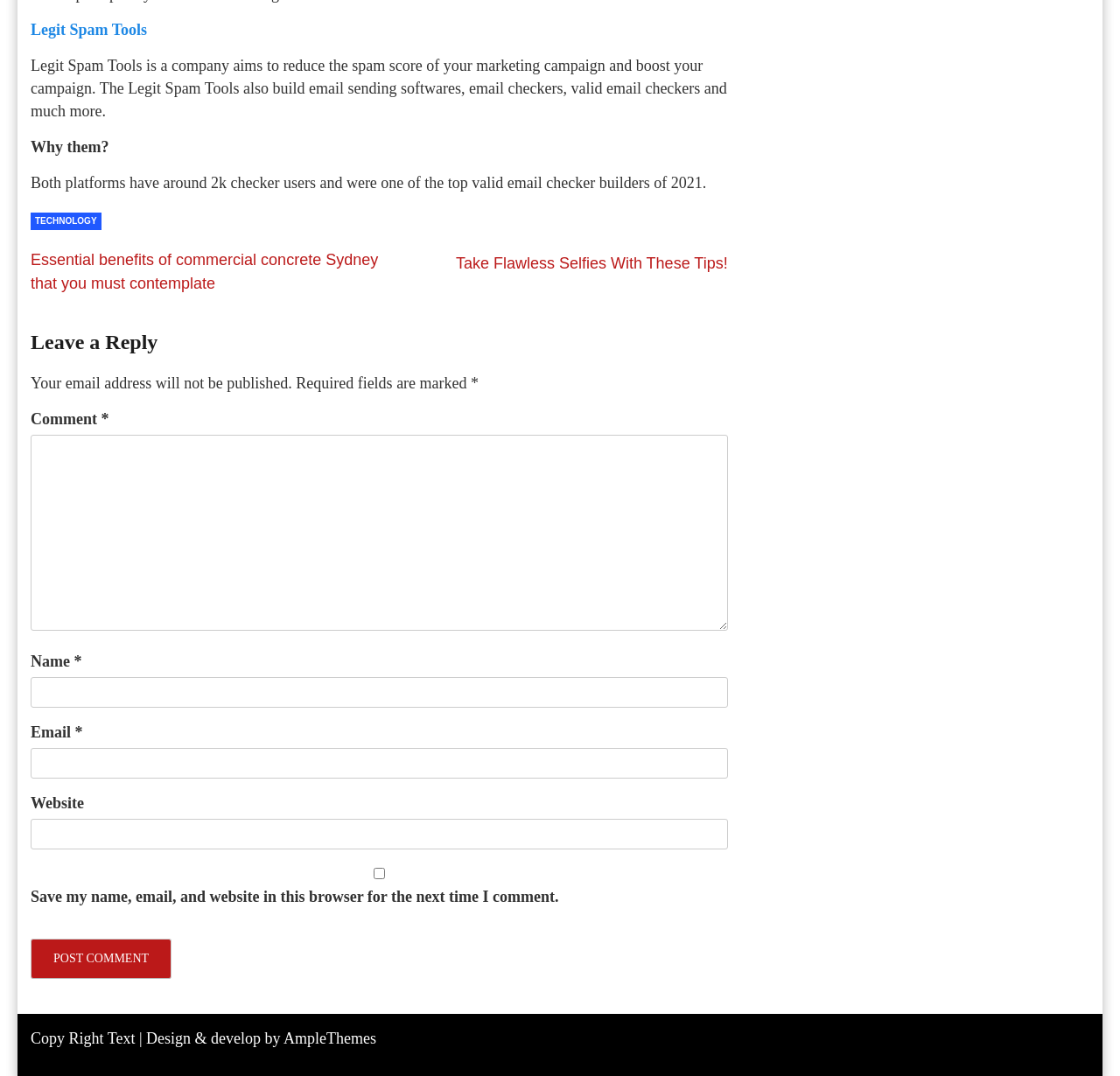Answer the question in a single word or phrase:
What is the company's goal?

Reduce spam score